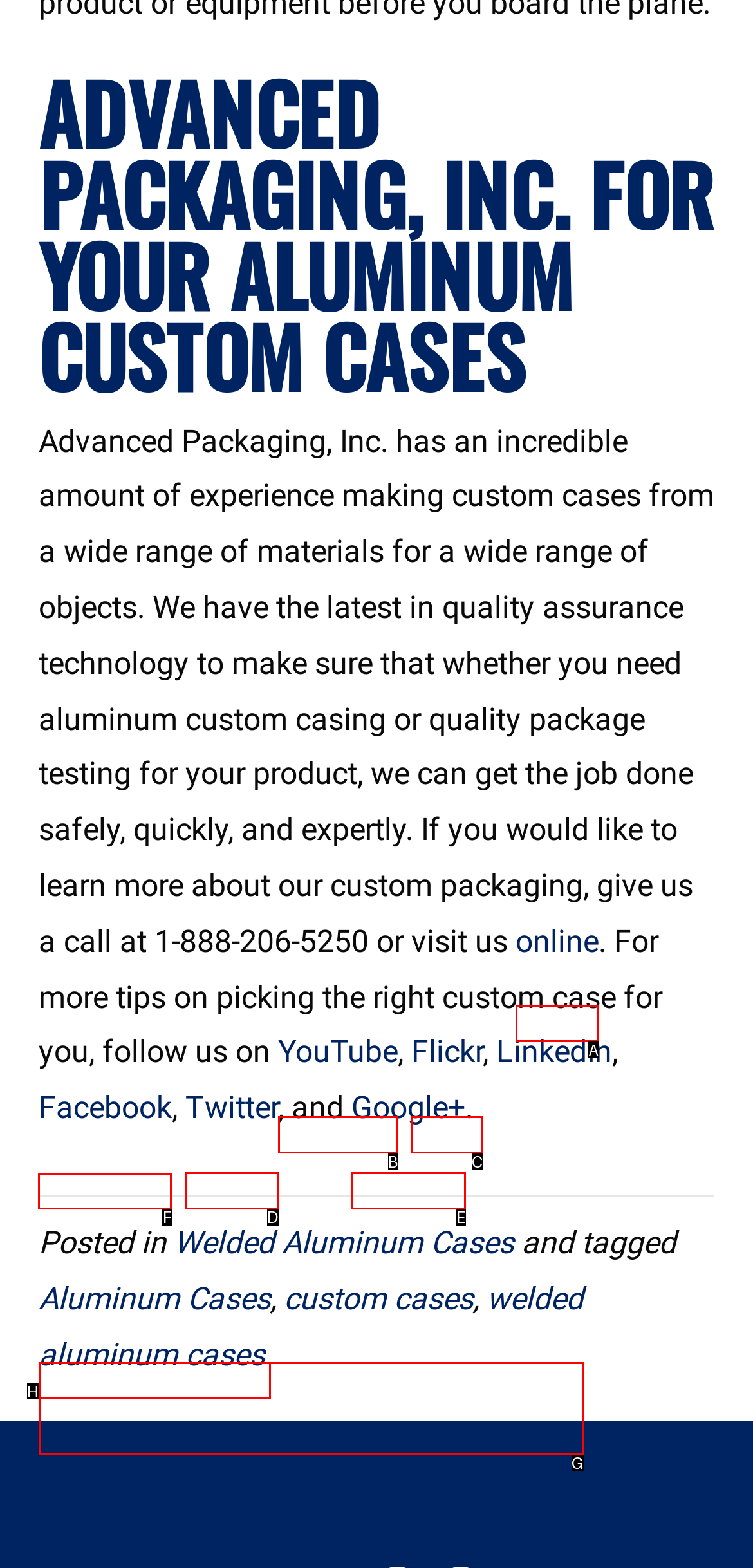To complete the task: Explore business opportunities, select the appropriate UI element to click. Respond with the letter of the correct option from the given choices.

None